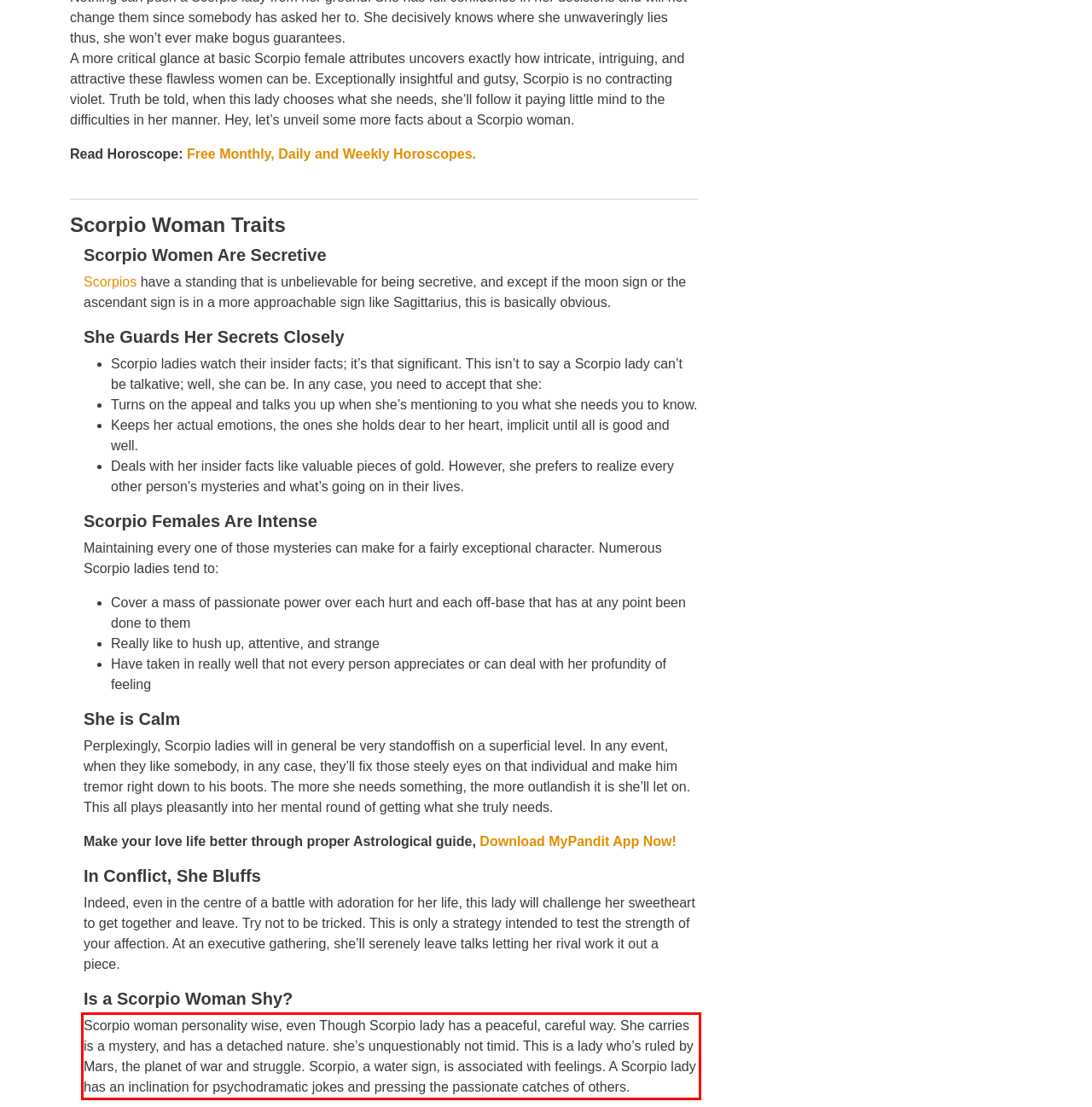Given a webpage screenshot, locate the red bounding box and extract the text content found inside it.

Scorpio woman personality wise, even Though Scorpio lady has a peaceful, careful way. She carries is a mystery, and has a detached nature. she’s unquestionably not timid. This is a lady who’s ruled by Mars, the planet of war and struggle. Scorpio, a water sign, is associated with feelings. A Scorpio lady has an inclination for psychodramatic jokes and pressing the passionate catches of others.